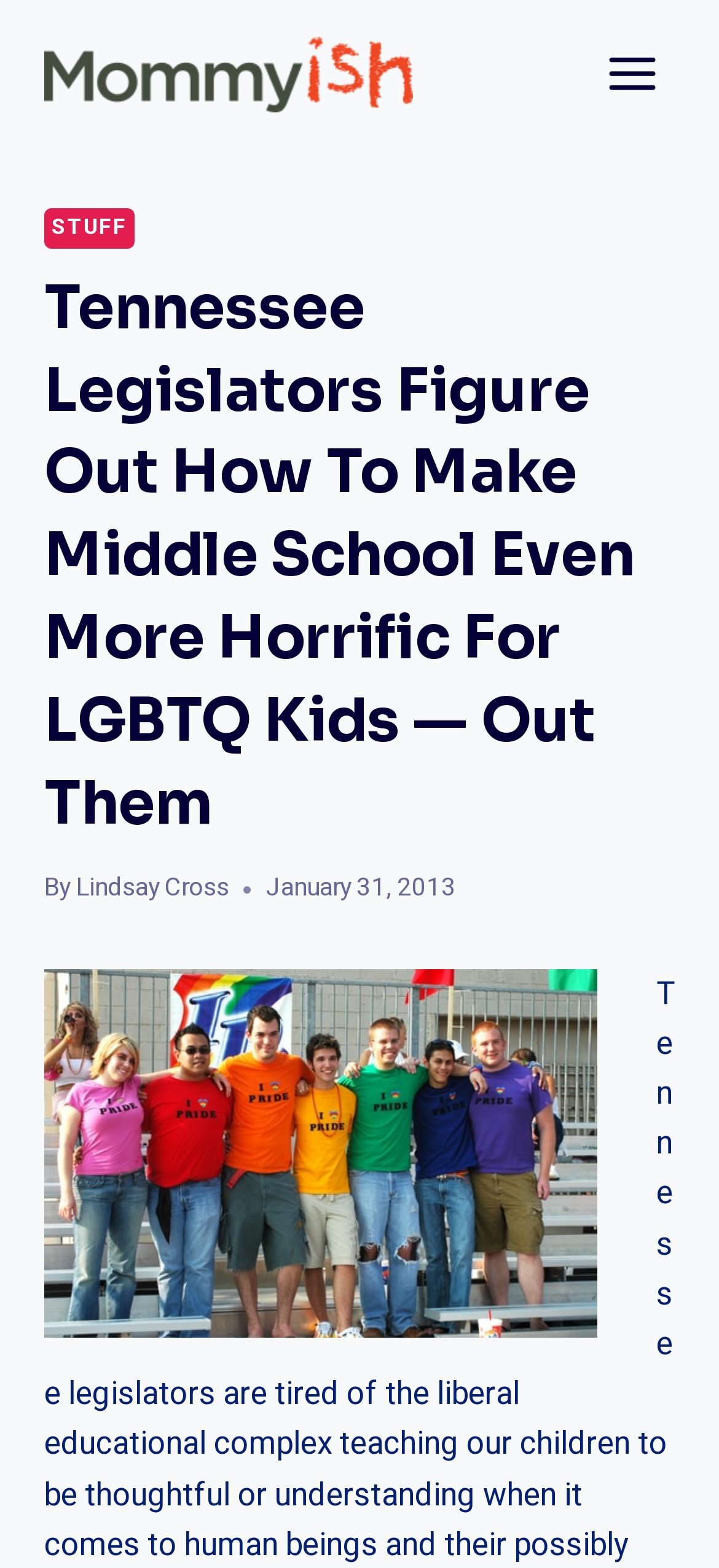Reply to the question with a single word or phrase:
What is the image below the article title?

gay youth